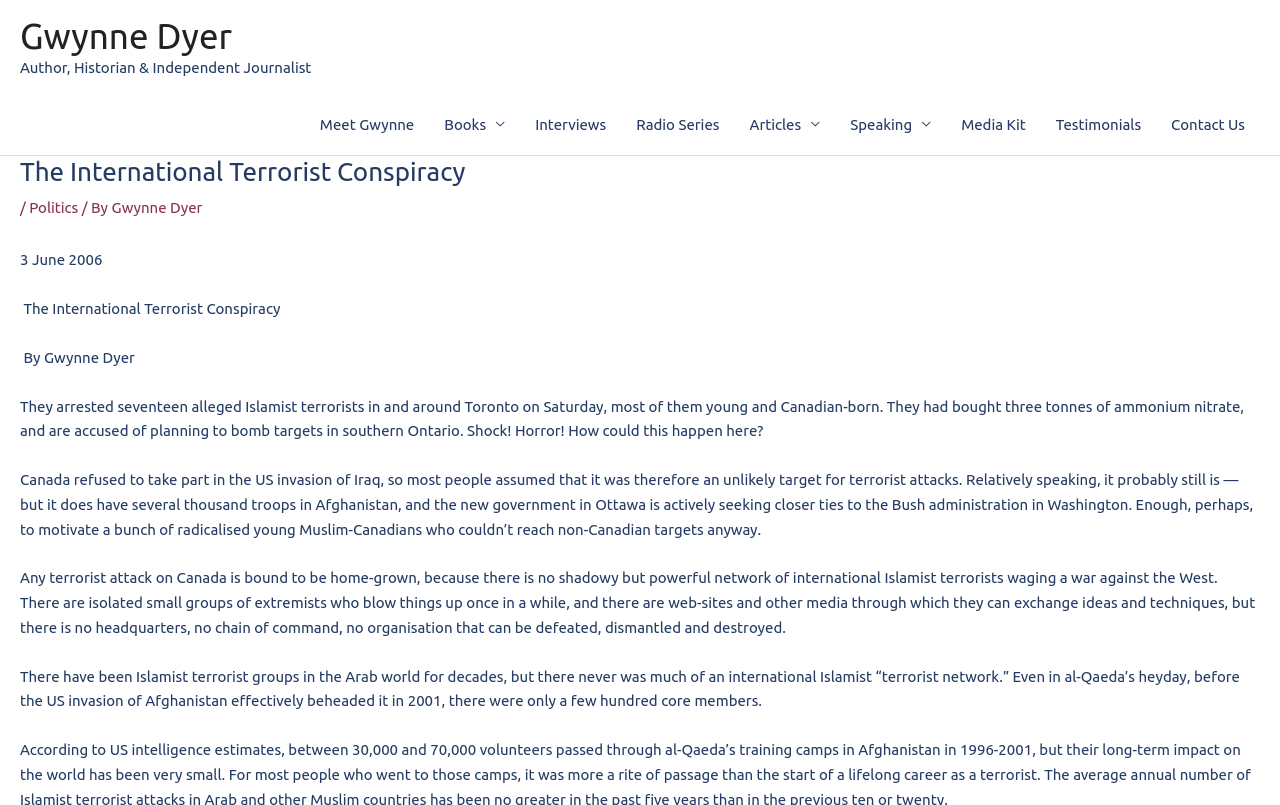Refer to the screenshot and give an in-depth answer to this question: What is the author's name?

The author's name can be determined by looking at the link 'Gwynne Dyer' which is located near the top of the webpage, and also by reading the static text that follows, which mentions the author's name.